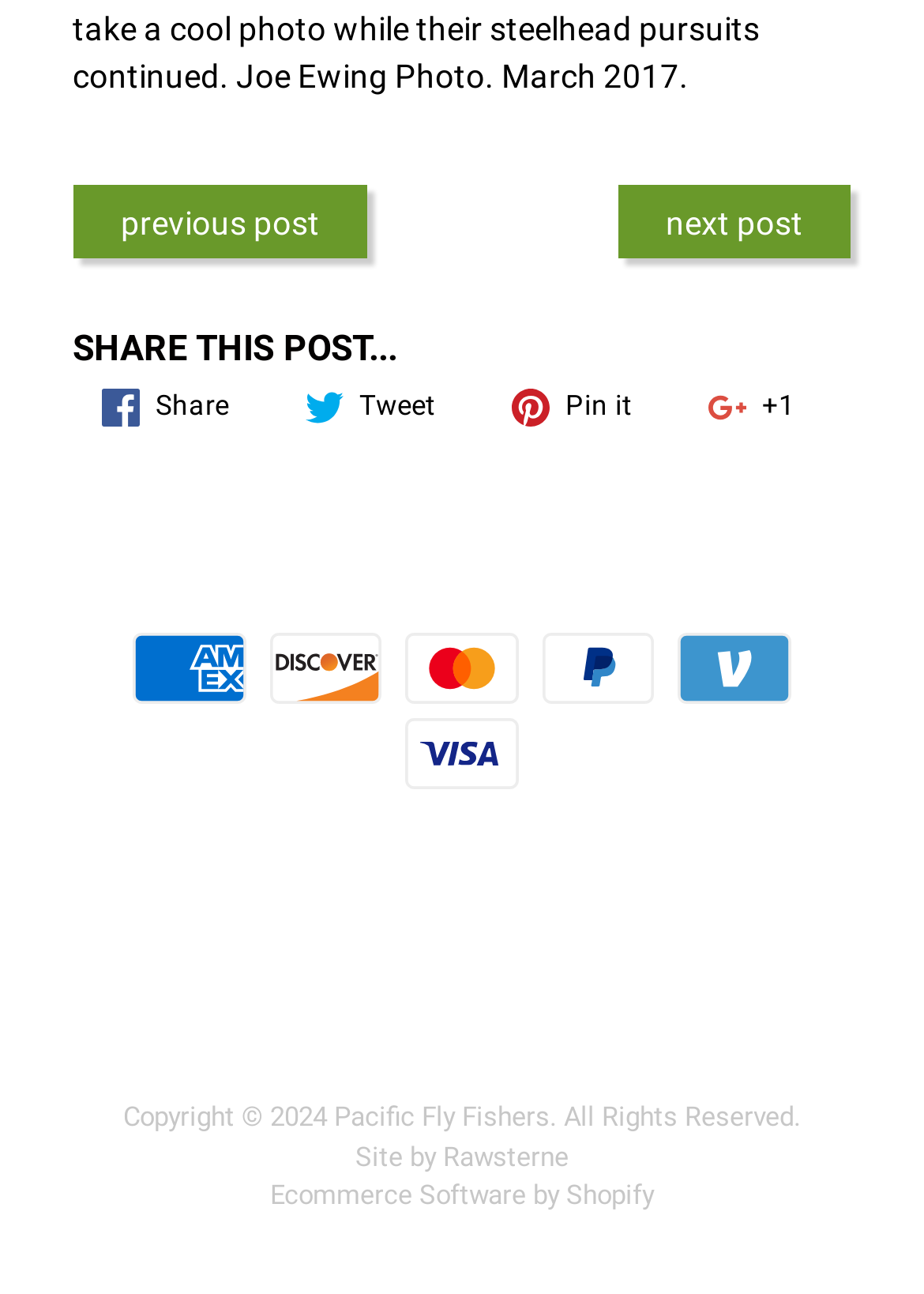Locate the bounding box coordinates for the element described below: "Chat". The coordinates must be four float values between 0 and 1, formatted as [left, top, right, bottom].

None